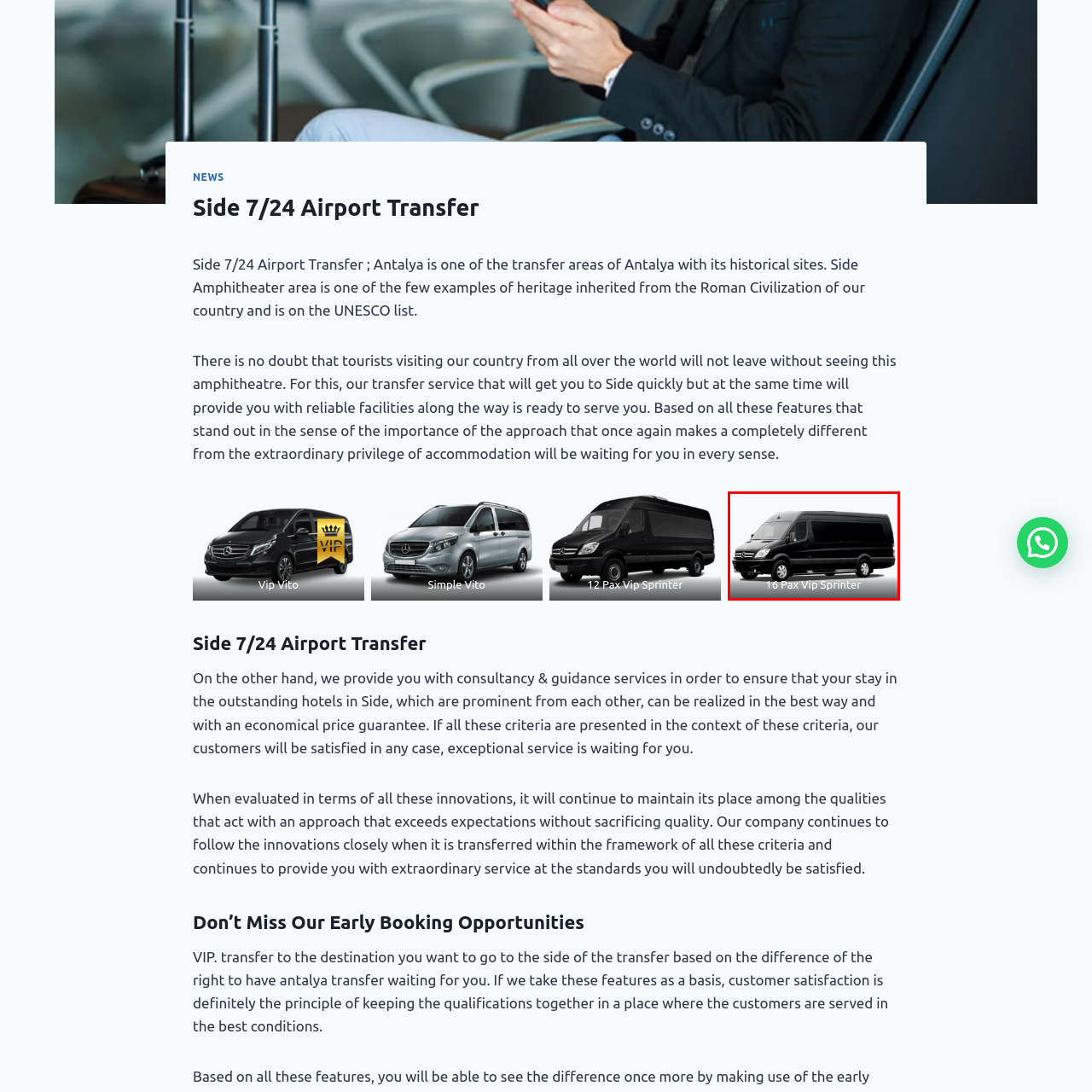Focus on the image confined within the red boundary and provide a single word or phrase in response to the question:
What is the primary purpose of the van?

Group travel